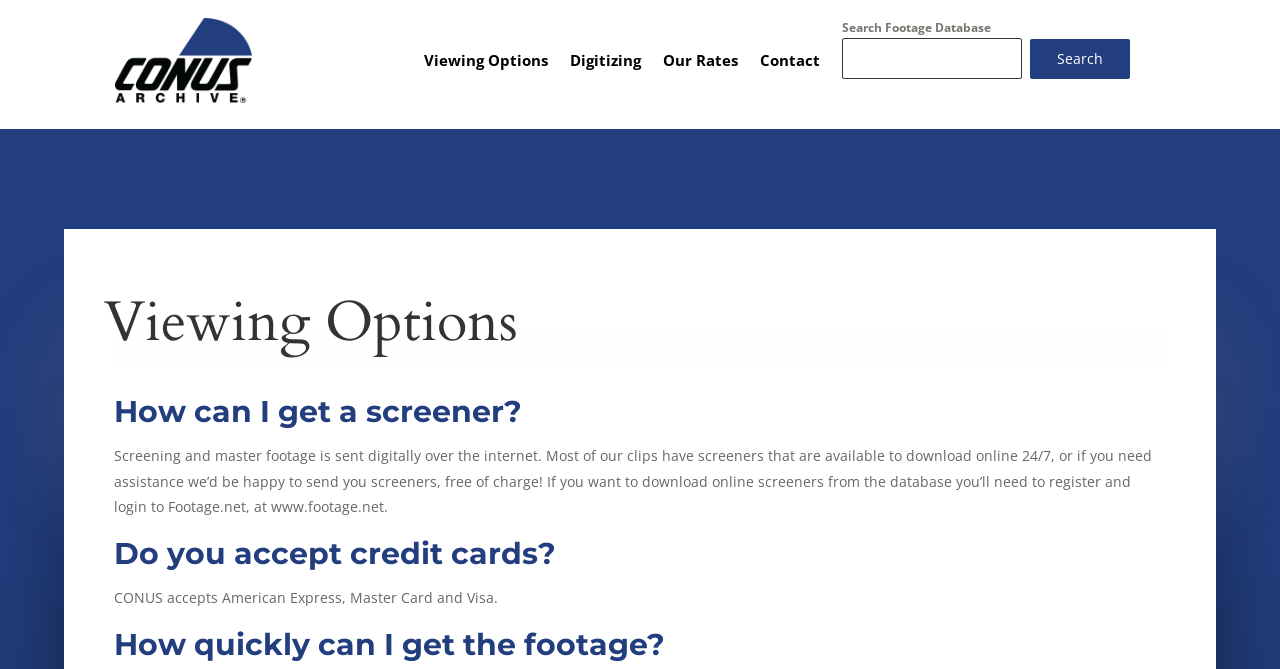How can I get a screener?
Using the visual information, answer the question in a single word or phrase.

Download online or request assistance